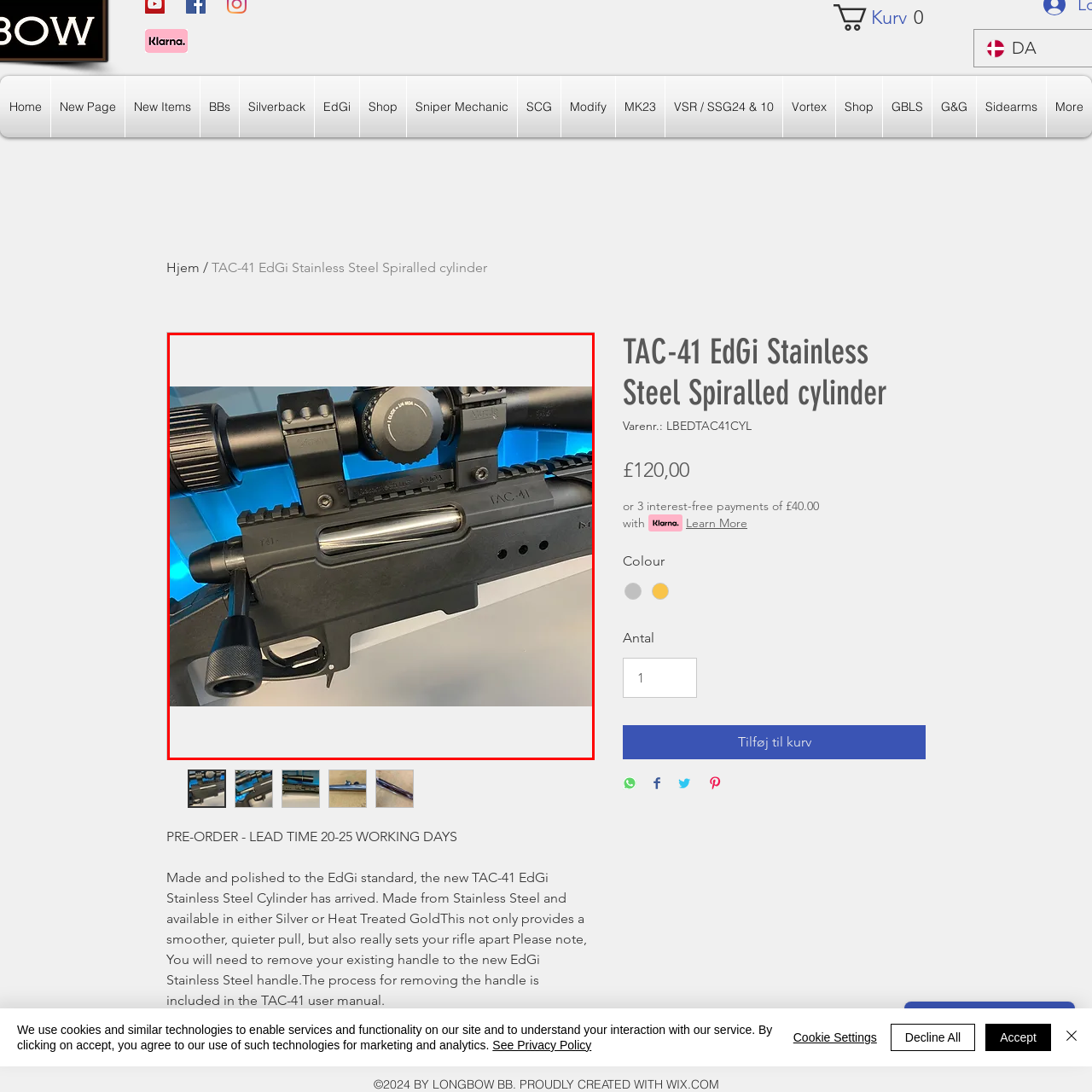What is the purpose of the cylindrical barrel design?
Analyze the image marked by the red bounding box and respond with an in-depth answer considering the visual clues.

The caption explains that the prominent cylindrical barrel is designed for optimal airflow and reduced noise, embodying the blend of aesthetics and functionality.